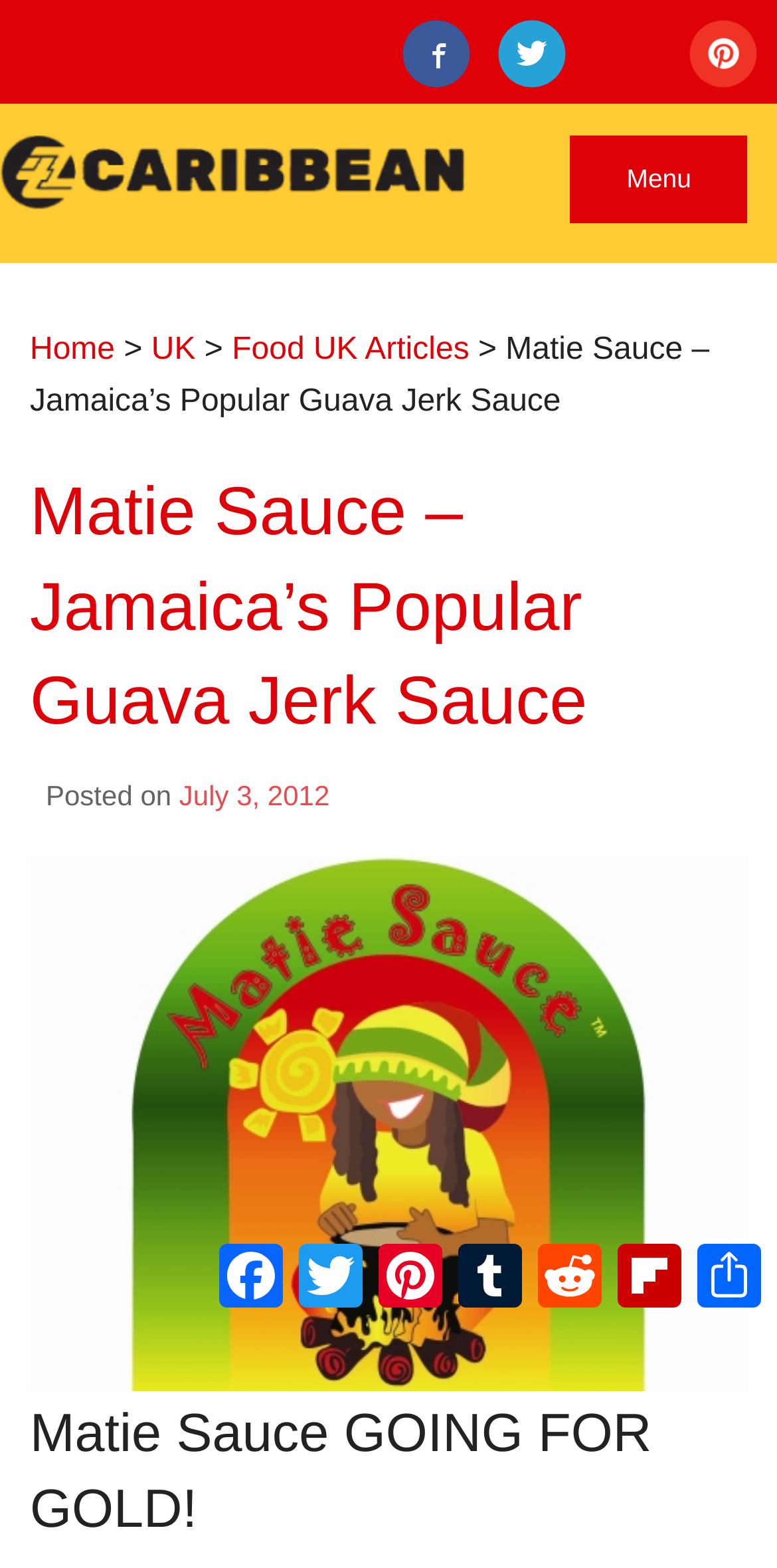Please identify the bounding box coordinates of the clickable area that will fulfill the following instruction: "View Matie Sauce image". The coordinates should be in the format of four float numbers between 0 and 1, i.e., [left, top, right, bottom].

[0.038, 0.547, 0.962, 0.887]